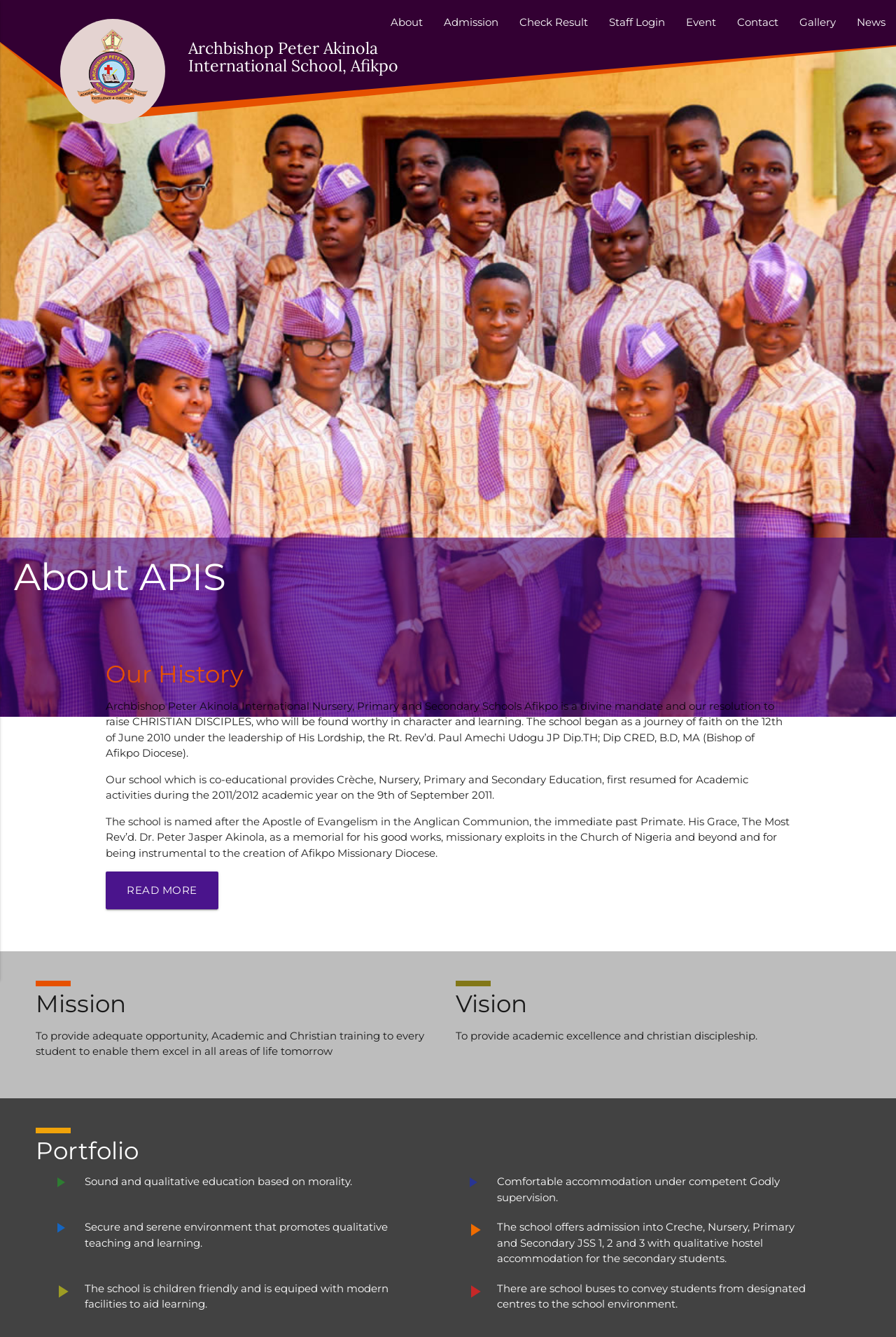Locate the bounding box coordinates of the area where you should click to accomplish the instruction: "Read more about the school's history".

[0.118, 0.652, 0.244, 0.68]